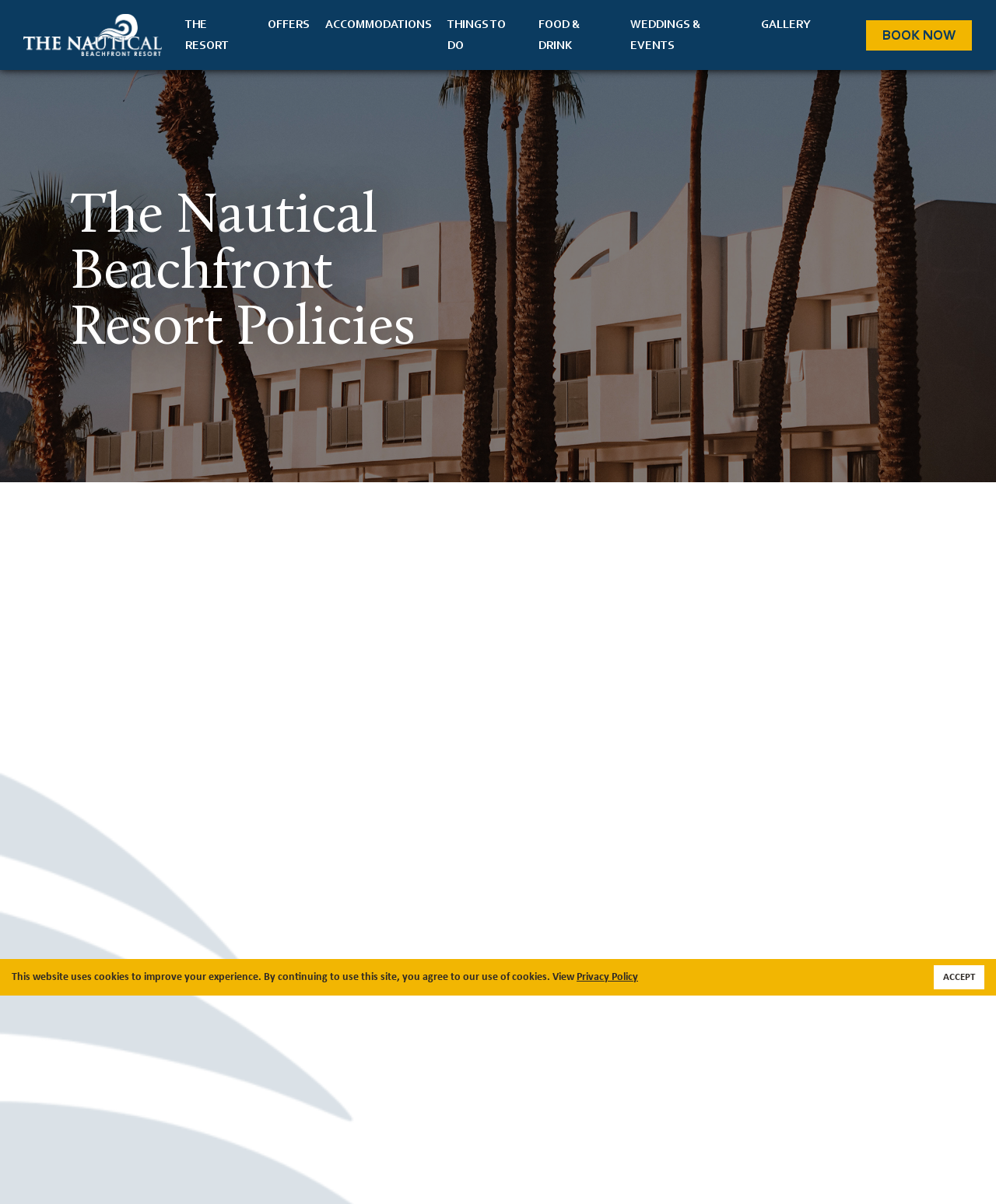Identify the bounding box coordinates of the region I need to click to complete this instruction: "Go to the accommodations page".

[0.327, 0.006, 0.434, 0.034]